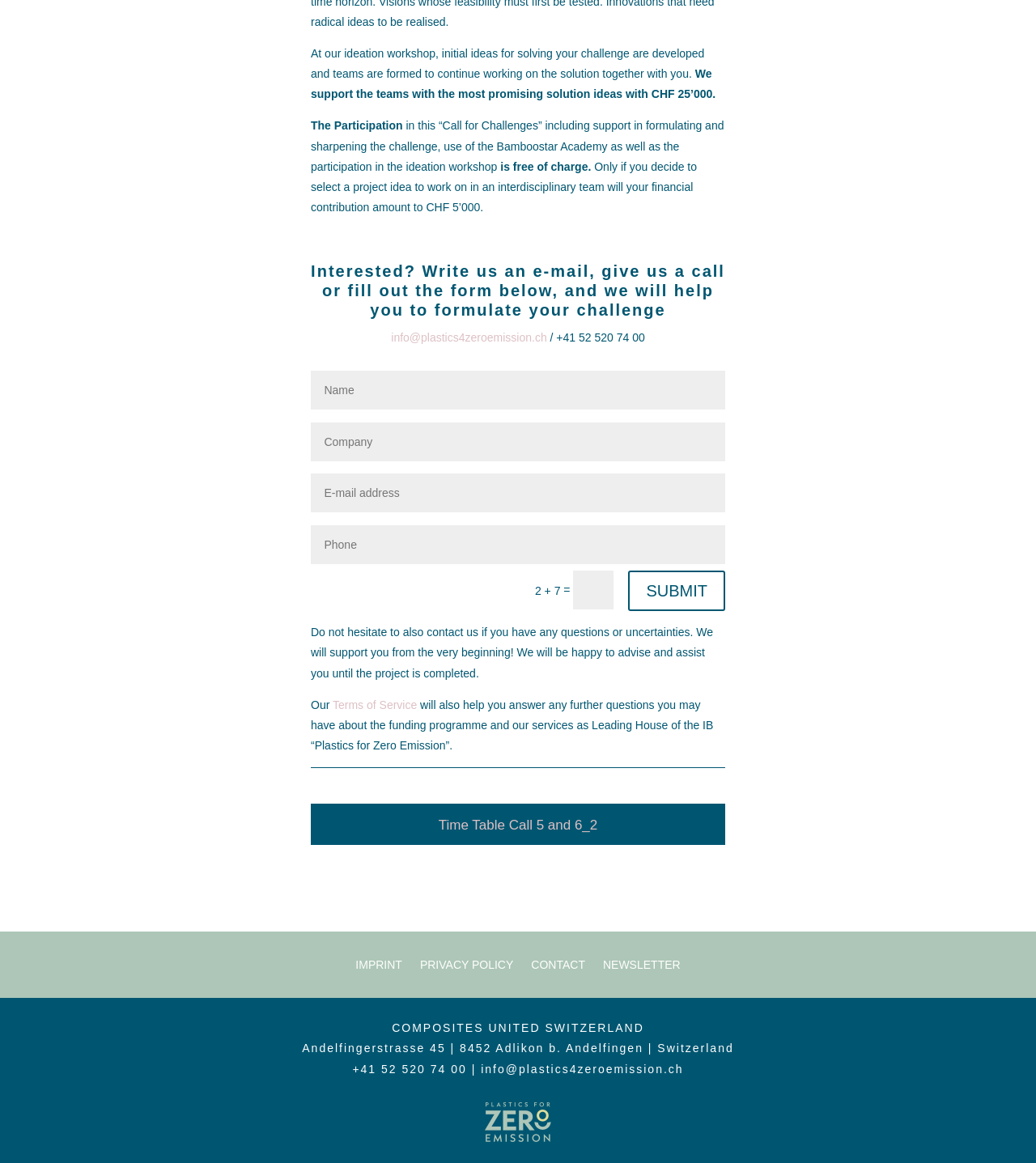Please answer the following question using a single word or phrase: 
What is the phone number of Composites United Switzerland?

+41 52 520 74 00